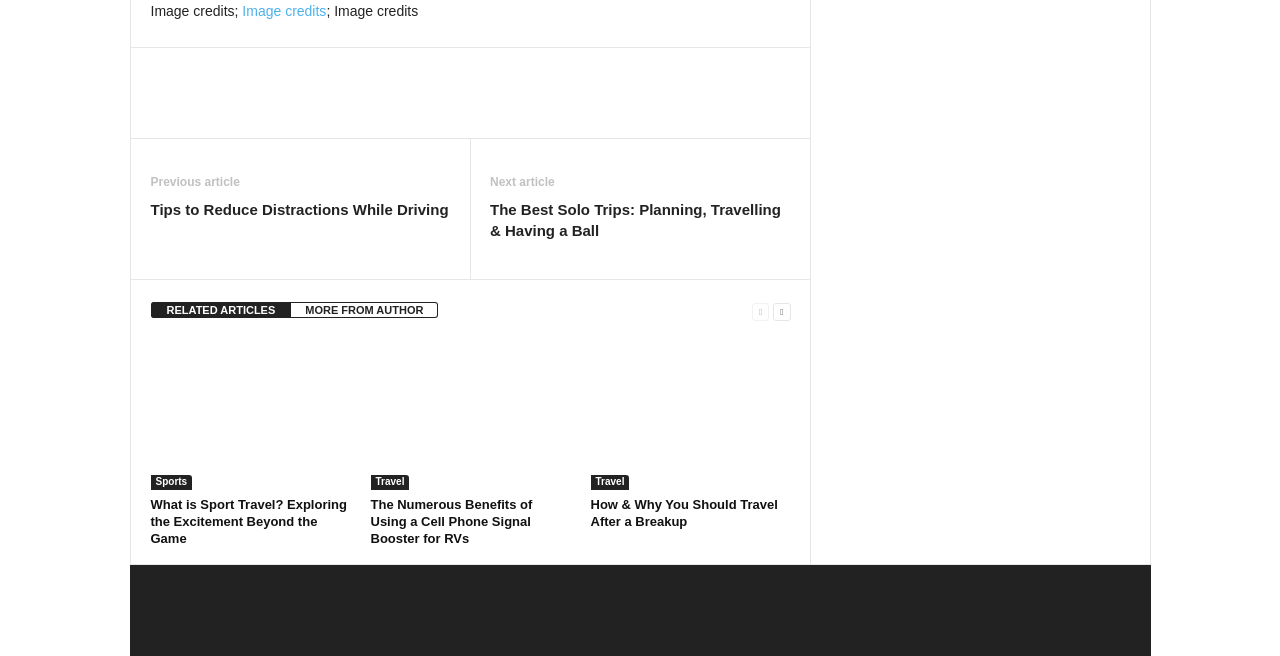Provide a short answer using a single word or phrase for the following question: 
How many social media links are in the footer?

4